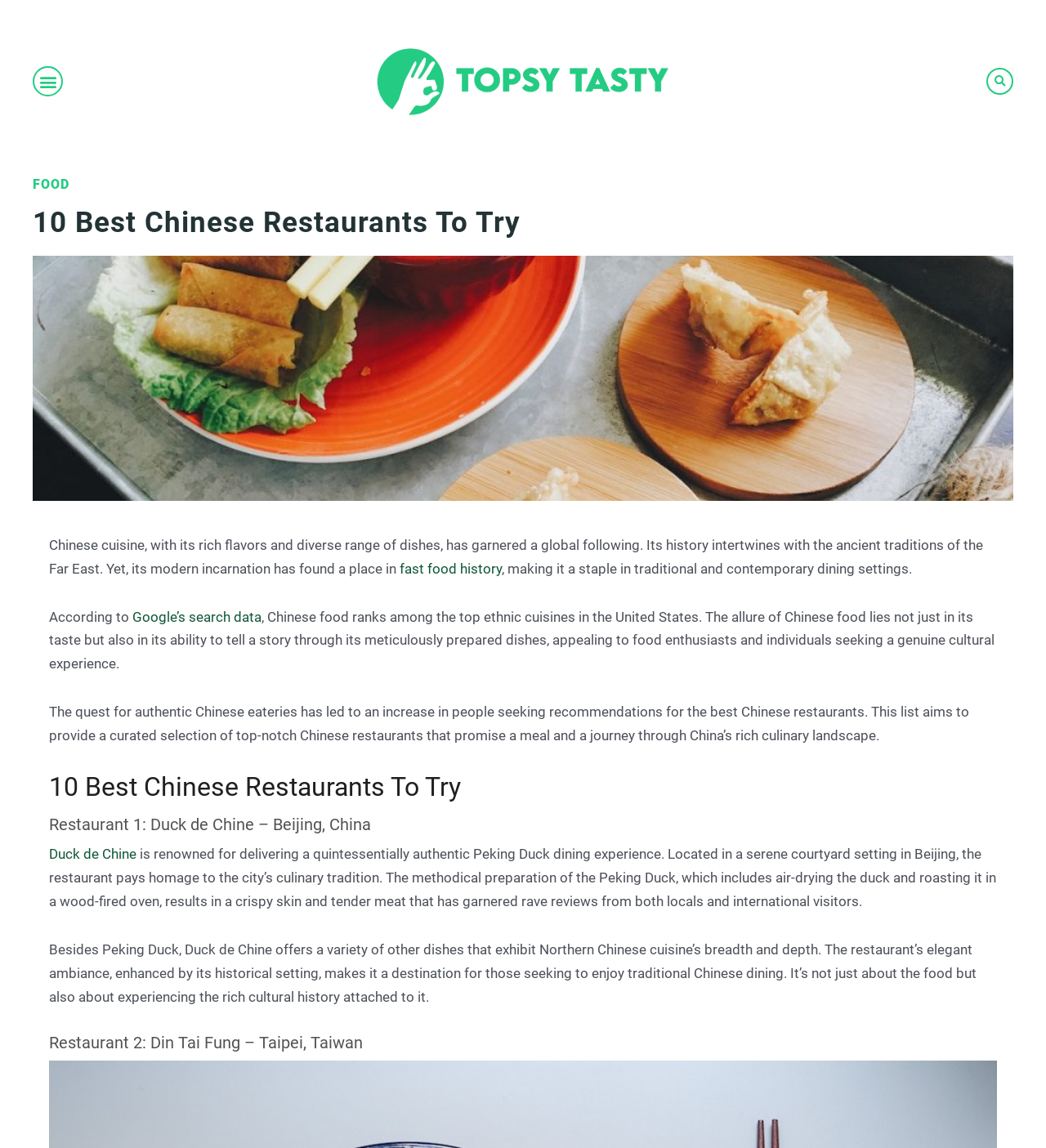Given the following UI element description: "Food", find the bounding box coordinates in the webpage screenshot.

[0.031, 0.154, 0.066, 0.167]